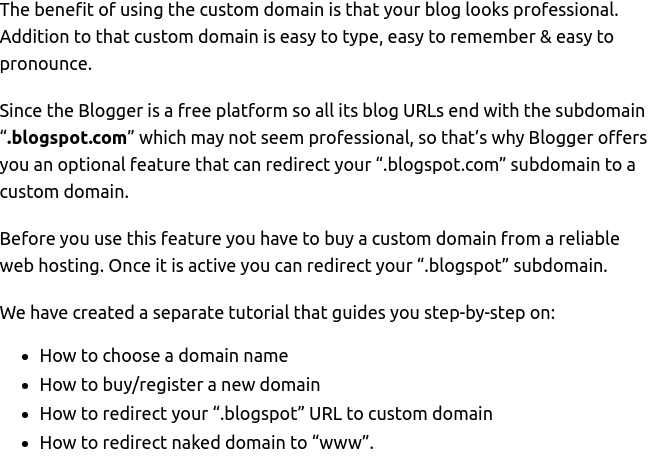Why is a custom domain recommended?
Carefully analyze the image and provide a thorough answer to the question.

The tutorial explains that using a custom domain enhances the professional appearance of the blog and makes it easier for users to recall and type, which is why it is recommended over the default '.blogspot.com' URL.